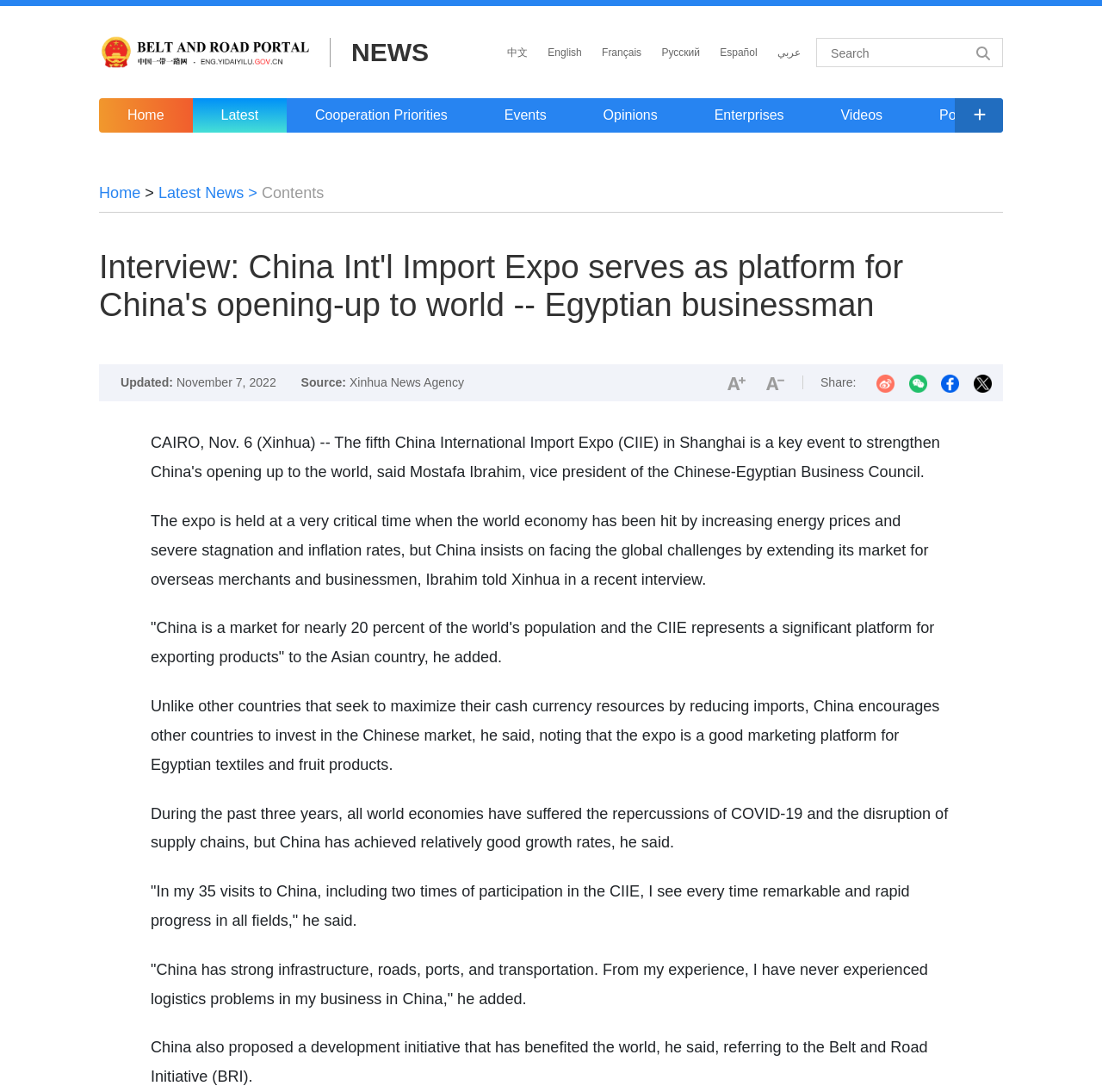Bounding box coordinates are specified in the format (top-left x, top-left y, bottom-right x, bottom-right y). All values are floating point numbers bounded between 0 and 1. Please provide the bounding box coordinate of the region this sentence describes: Events

[0.432, 0.09, 0.522, 0.122]